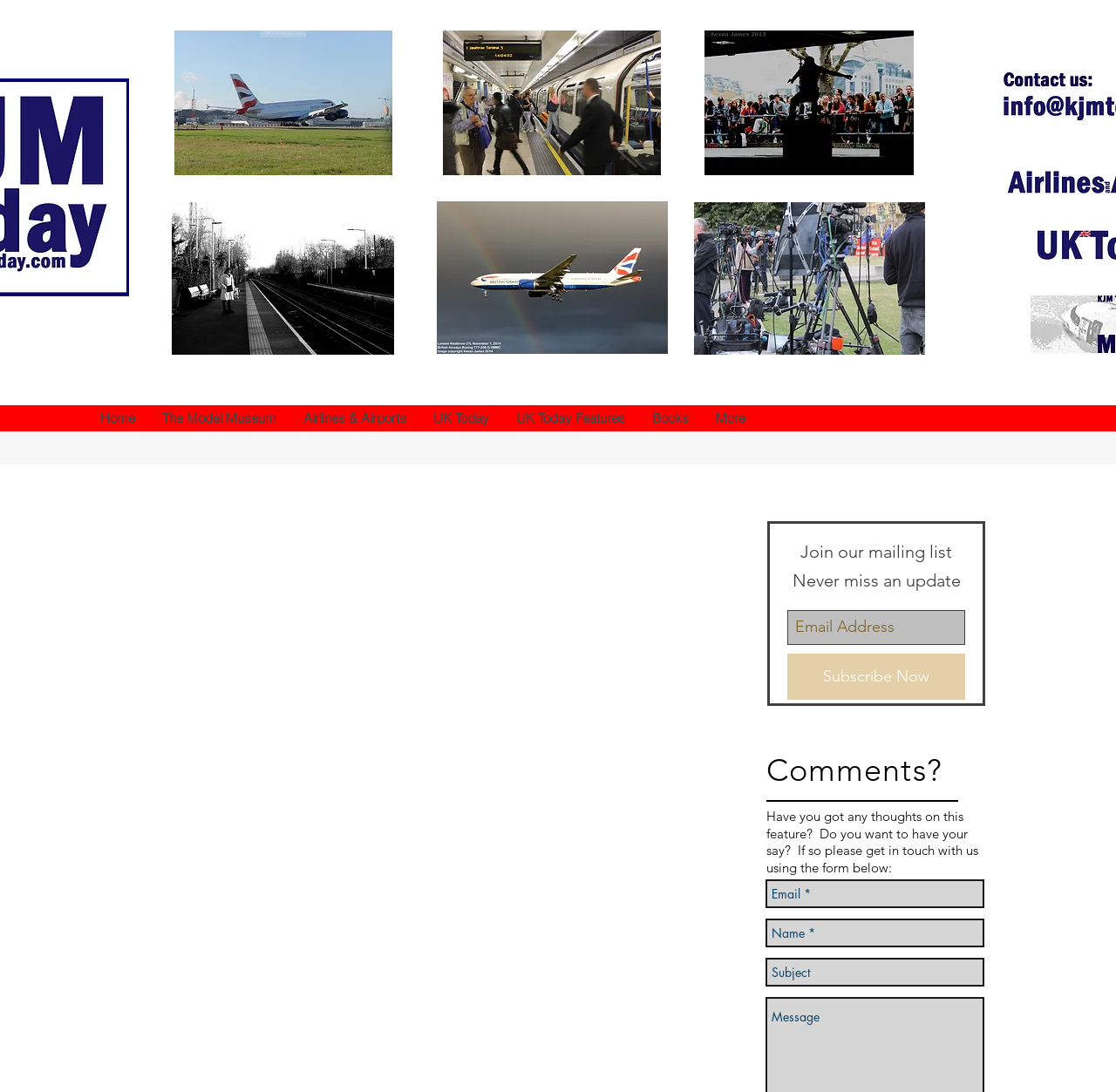Bounding box coordinates are to be given in the format (top-left x, top-left y, bottom-right x, bottom-right y). All values must be floating point numbers between 0 and 1. Provide the bounding box coordinate for the UI element described as: aria-label="Name *" name="name-*" placeholder="Name *"

[0.686, 0.841, 0.882, 0.868]